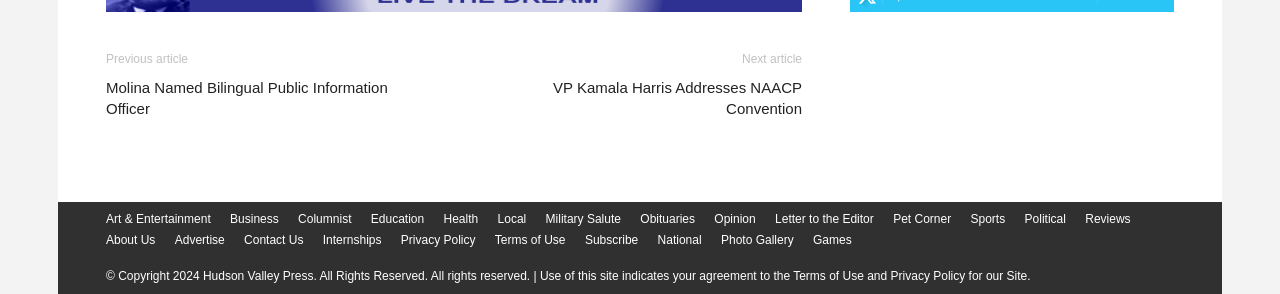Please specify the bounding box coordinates of the clickable region to carry out the following instruction: "Go to the 'About Us' page". The coordinates should be four float numbers between 0 and 1, in the format [left, top, right, bottom].

[0.083, 0.785, 0.121, 0.846]